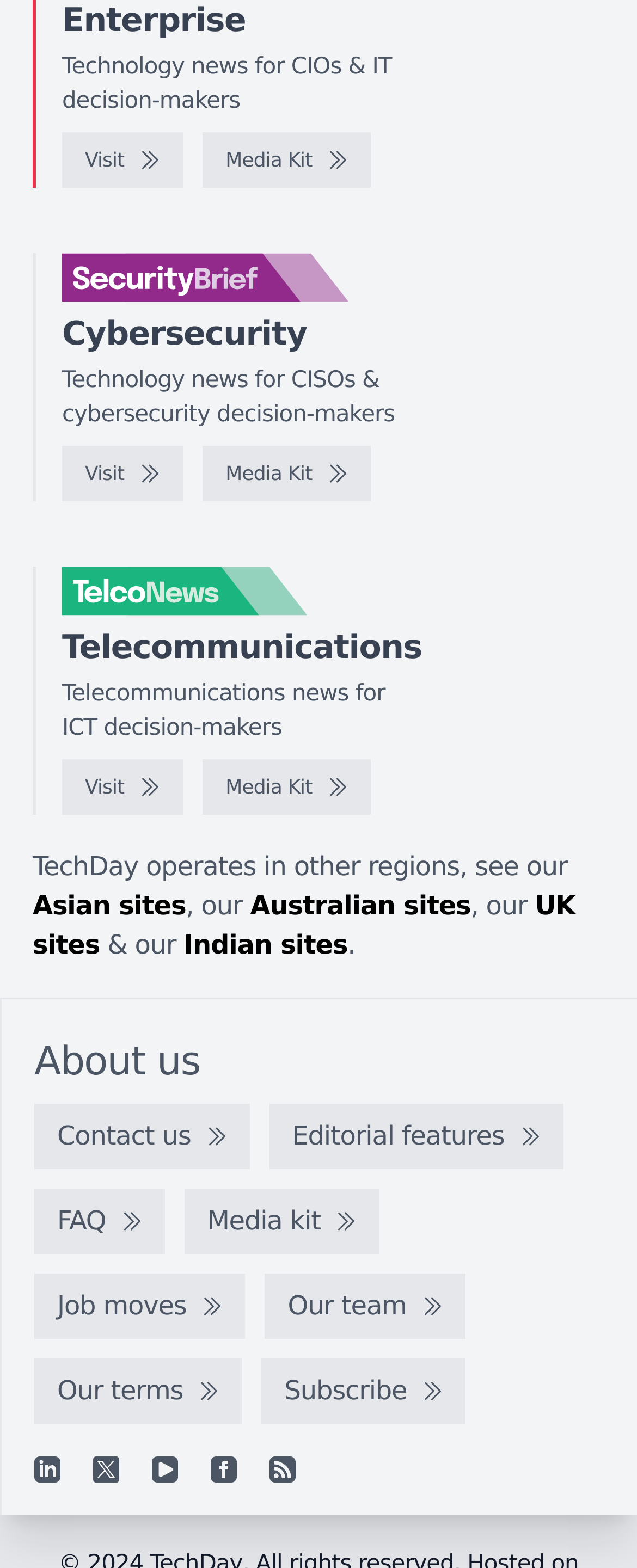Please find the bounding box coordinates (top-left x, top-left y, bottom-right x, bottom-right y) in the screenshot for the UI element described as follows: Our team

[0.416, 0.813, 0.731, 0.854]